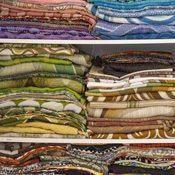What is the purpose of the curated fabric collection?
Respond to the question with a well-detailed and thorough answer.

The purpose of the curated fabric collection is for design inspiration because the caption mentions that the fabrics are likely part of a curated collection for design inspiration, catering to interior and fashion professionals.